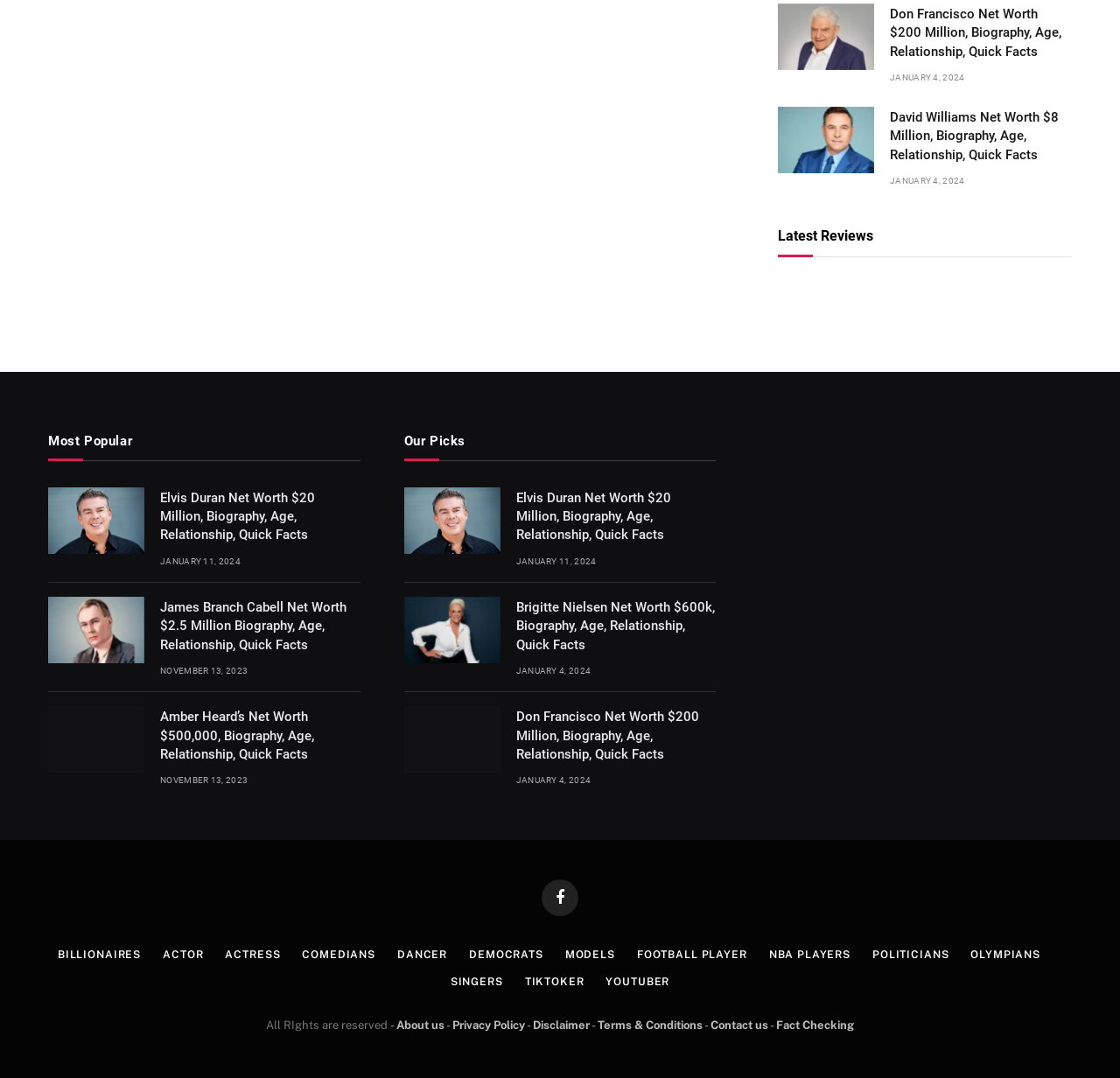Provide a single word or phrase to answer the given question: 
What is the net worth of Don Francisco?

$200 Million